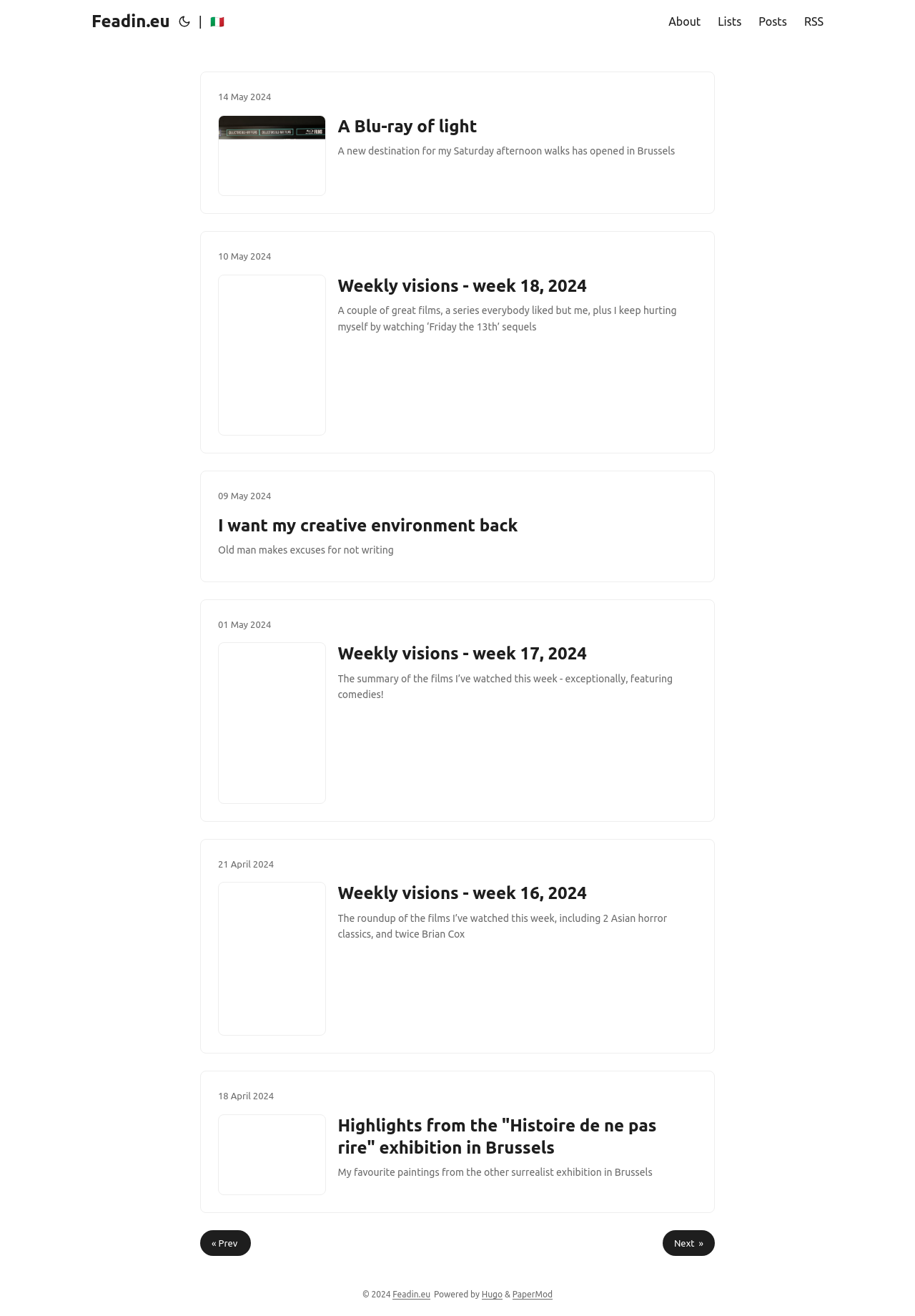Please provide the bounding box coordinates for the element that needs to be clicked to perform the following instruction: "Share on Facebook". The coordinates should be given as four float numbers between 0 and 1, i.e., [left, top, right, bottom].

None